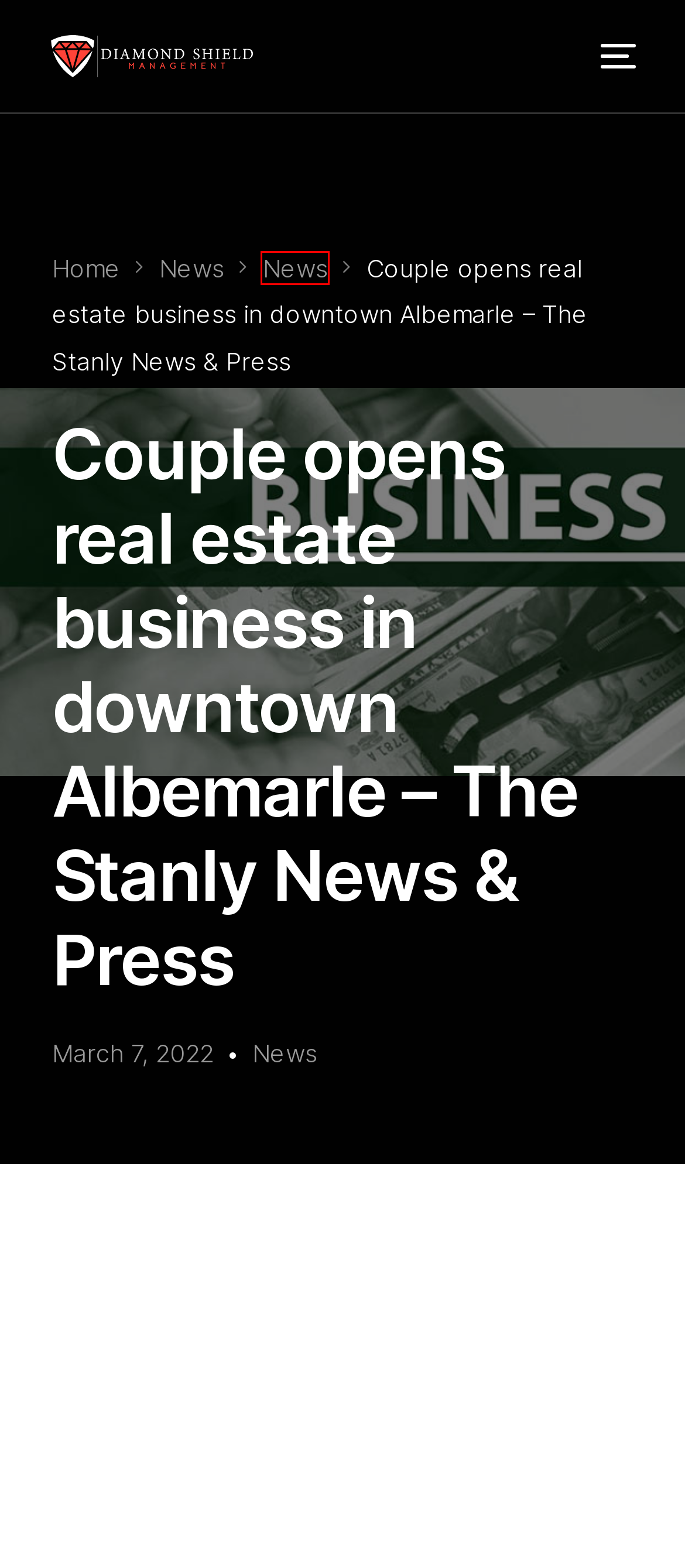You are provided with a screenshot of a webpage that includes a red rectangle bounding box. Please choose the most appropriate webpage description that matches the new webpage after clicking the element within the red bounding box. Here are the candidates:
A. News Archives » Diamond Shield Management Korea
B. FAQ’s » Diamond Shield Management Korea
C. News » Diamond Shield Management Korea
D. Contact » Diamond Shield Management Korea
E. Offshore Investing » Diamond Shield Management Korea
F. Diamond Shield Management » Scale and Stability
G. About Us » Diamond Shield Management Korea
H. Our Services » Diamond Shield Management Korea

A